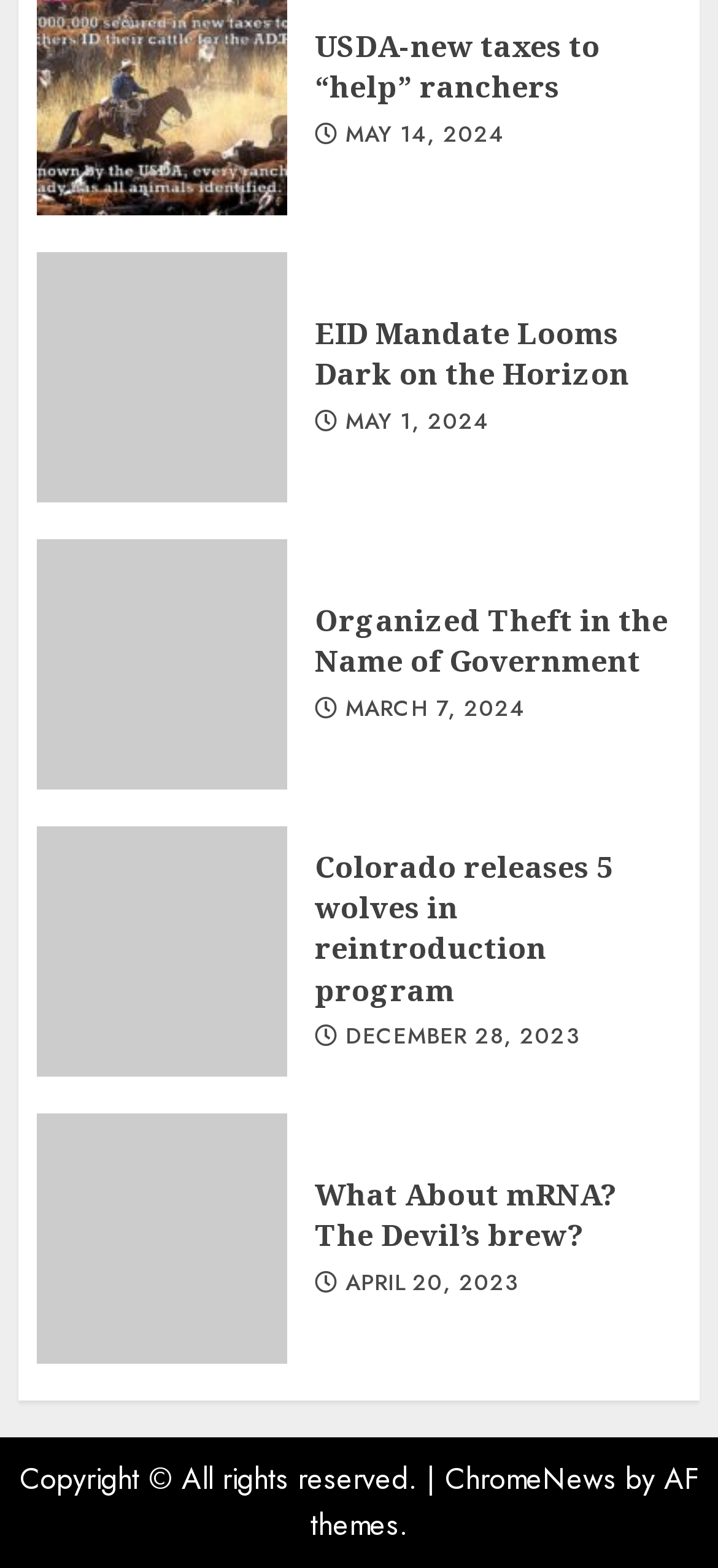Refer to the image and provide an in-depth answer to the question:
What is the copyright information at the bottom of the page?

I found the answer by looking at the StaticText element at the bottom of the page which contains the copyright information.